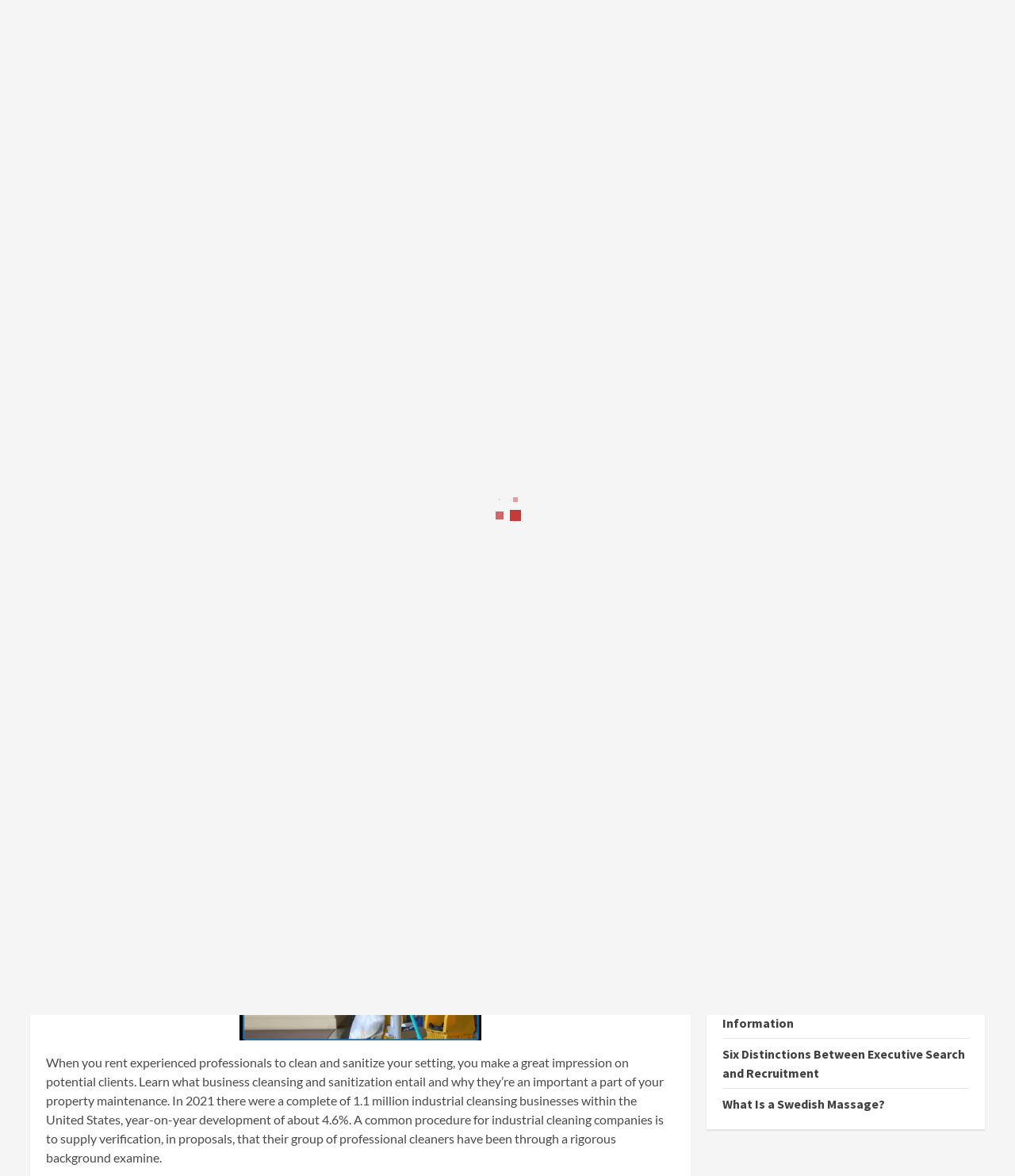Please find the bounding box coordinates for the clickable element needed to perform this instruction: "Check out RELATED POSTS".

[0.712, 0.368, 0.955, 0.387]